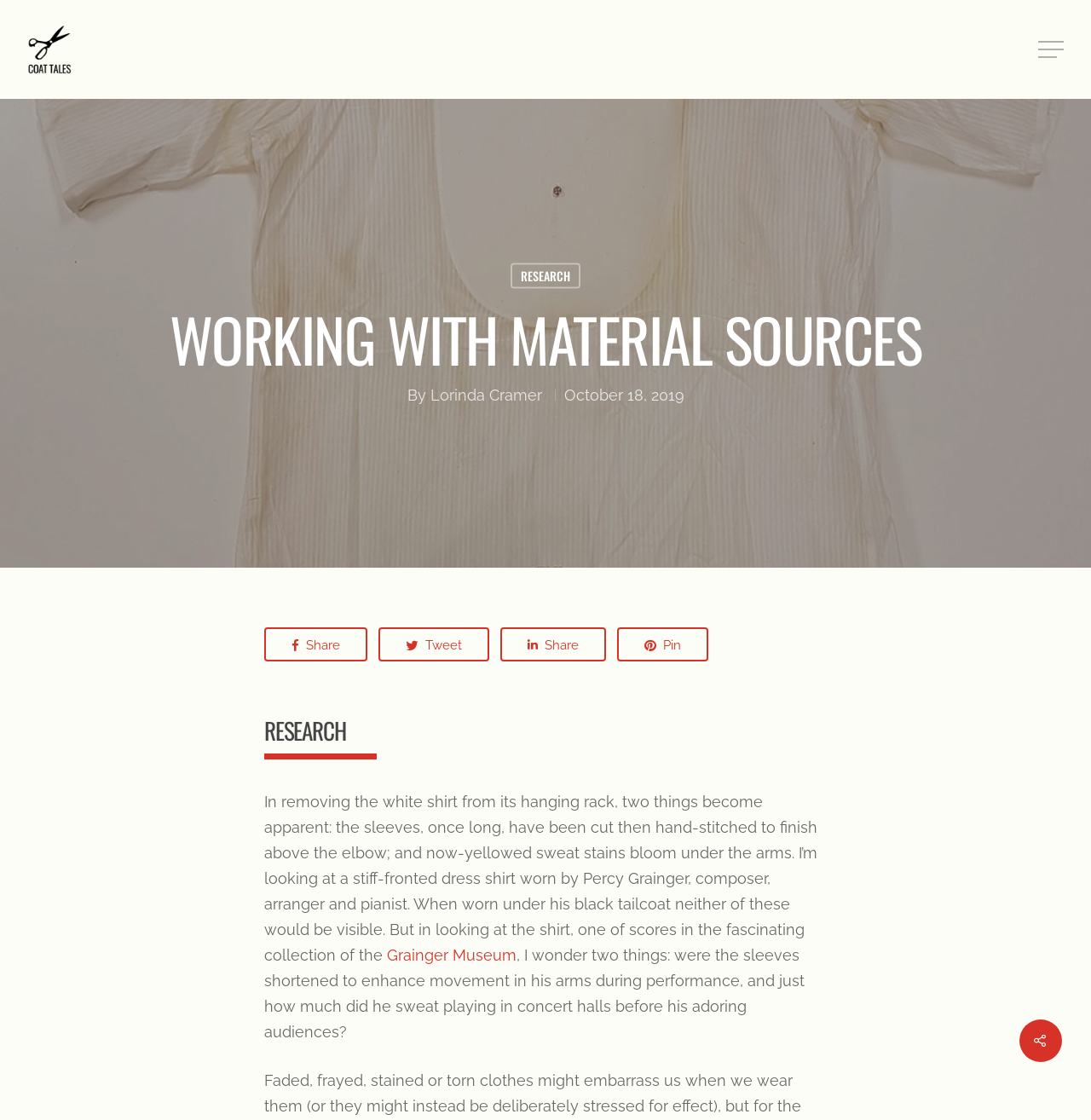What is the author's name of the article?
By examining the image, provide a one-word or phrase answer.

Lorinda Cramer